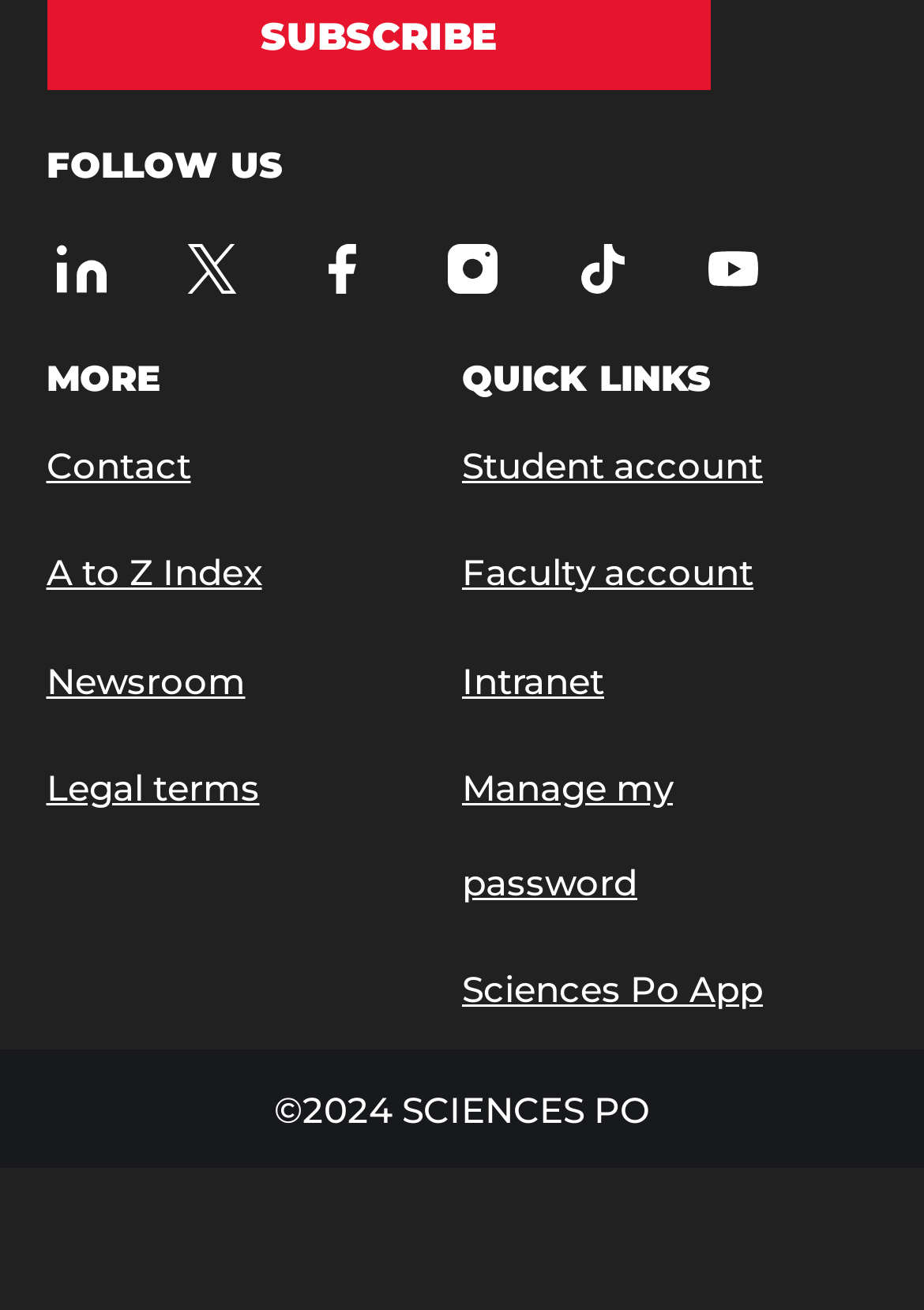Using the information from the screenshot, answer the following question thoroughly:
What is the social media platform with the highest x-coordinate?

By examining the bounding box coordinates of the social media links, I found that the link with the highest x-coordinate is 'TIKTOK of Sciences Po' with a coordinate of [0.614, 0.177, 0.691, 0.232]. Therefore, the answer is TIKTOK.